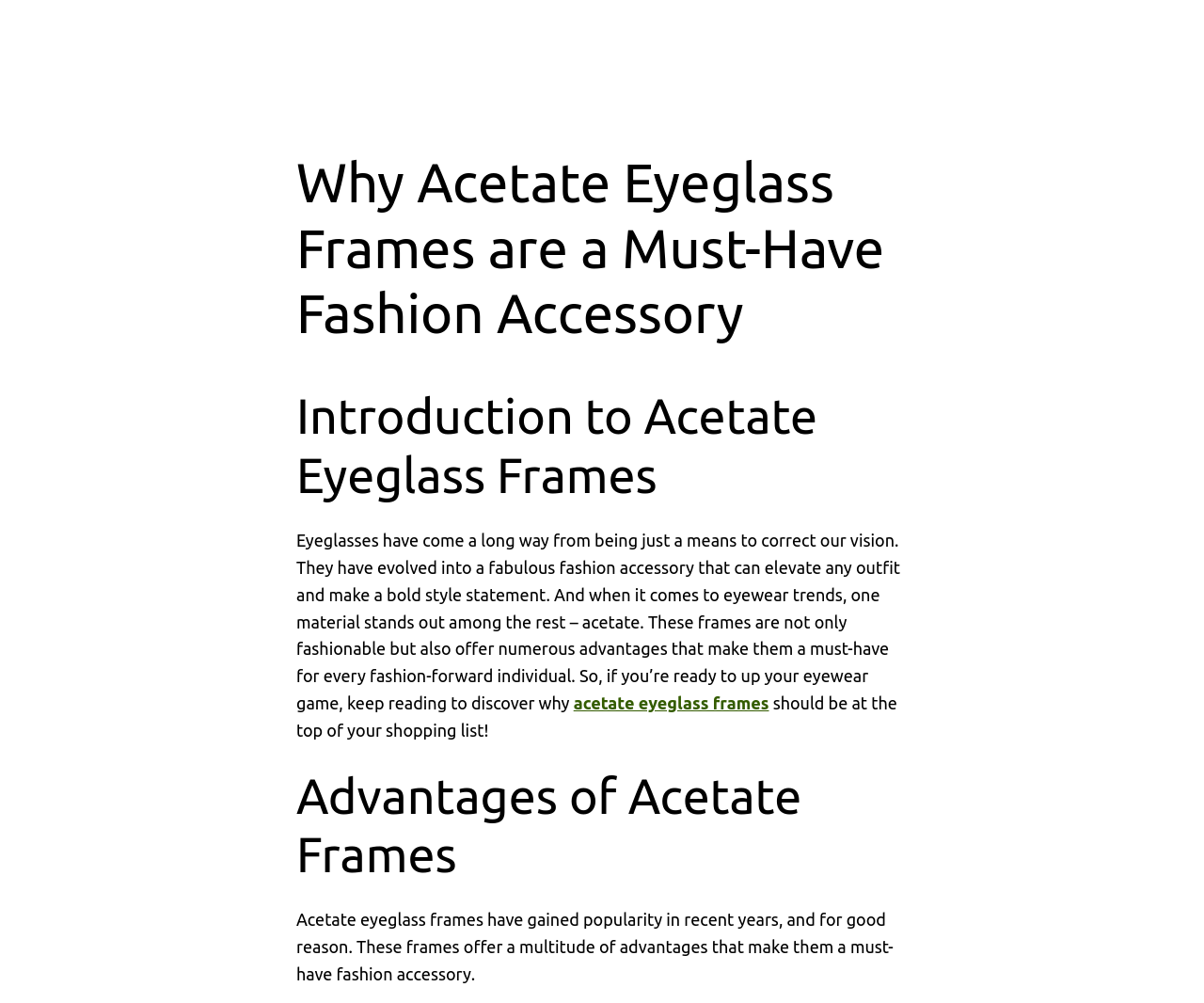What is the purpose of eyeglasses according to the webpage?
Examine the webpage screenshot and provide an in-depth answer to the question.

The webpage states that 'Eyeglasses have come a long way from being just a means to correct our vision. They have evolved into a fabulous fashion accessory...' This implies that the primary purpose of eyeglasses, according to the webpage, is to serve as a fashion accessory.